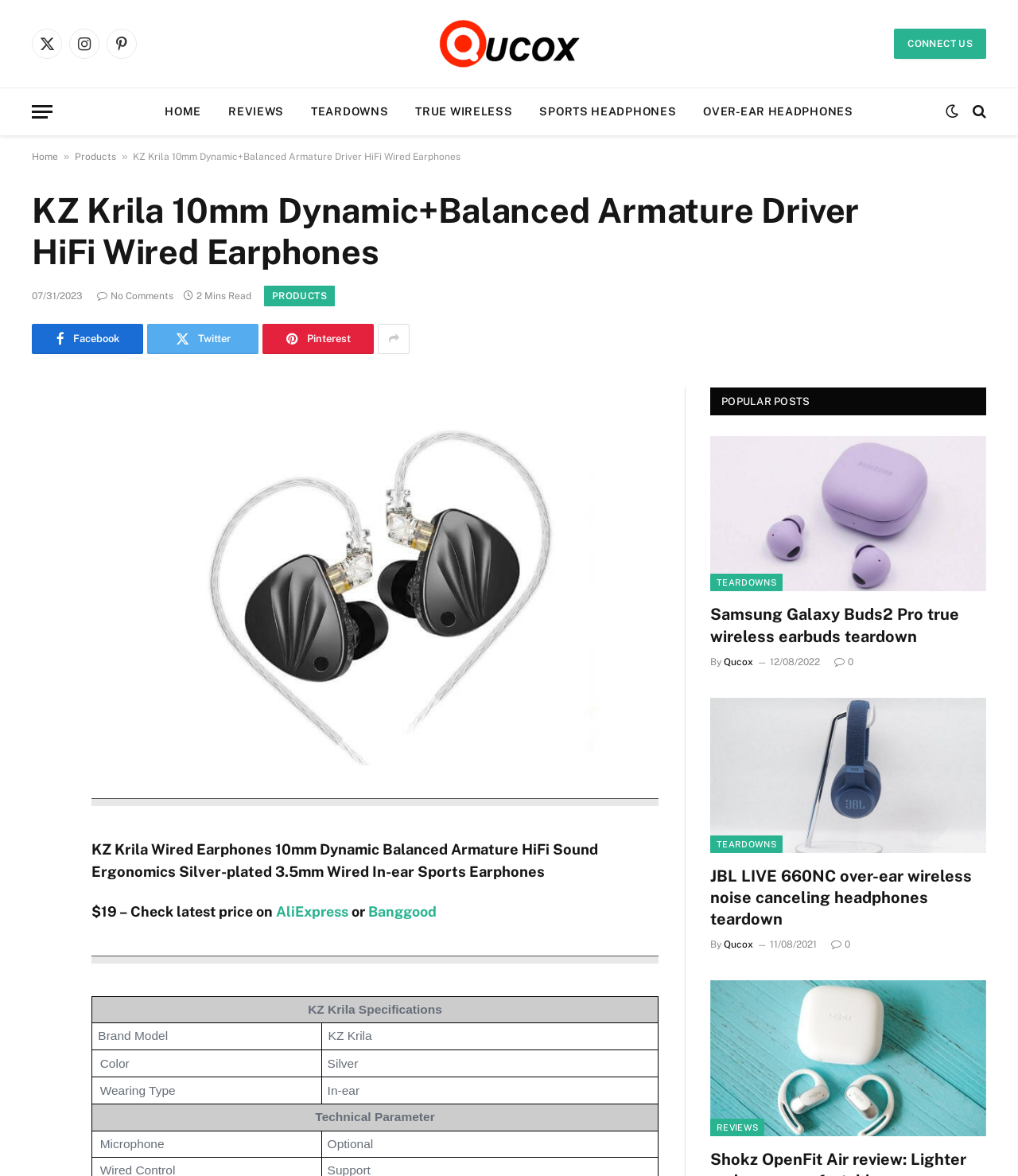What is the price of the earphones?
By examining the image, provide a one-word or phrase answer.

$19